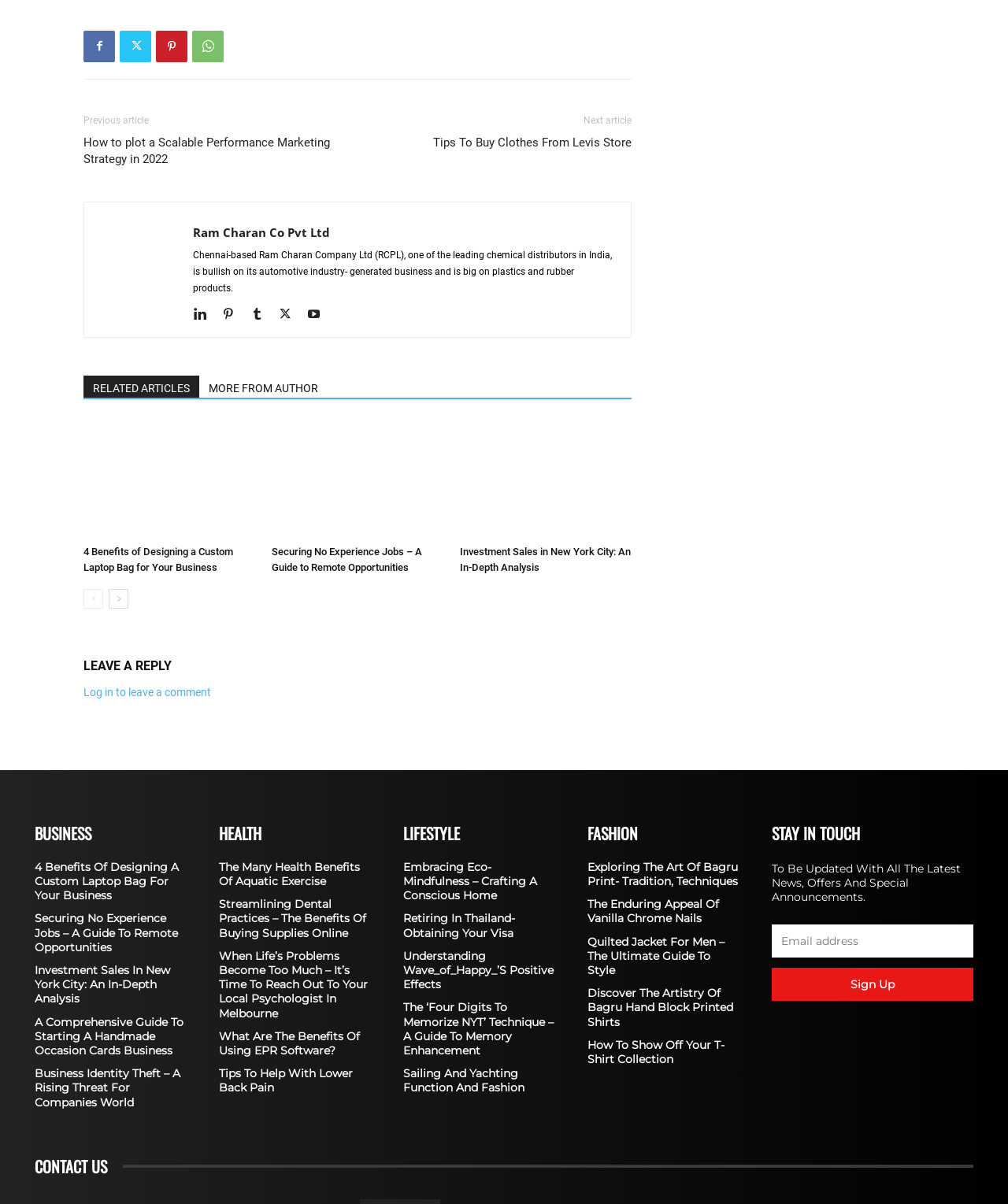Find the bounding box coordinates for the area that should be clicked to accomplish the instruction: "View the 'RELATED ARTICLES MORE FROM AUTHOR' section".

[0.083, 0.312, 0.627, 0.332]